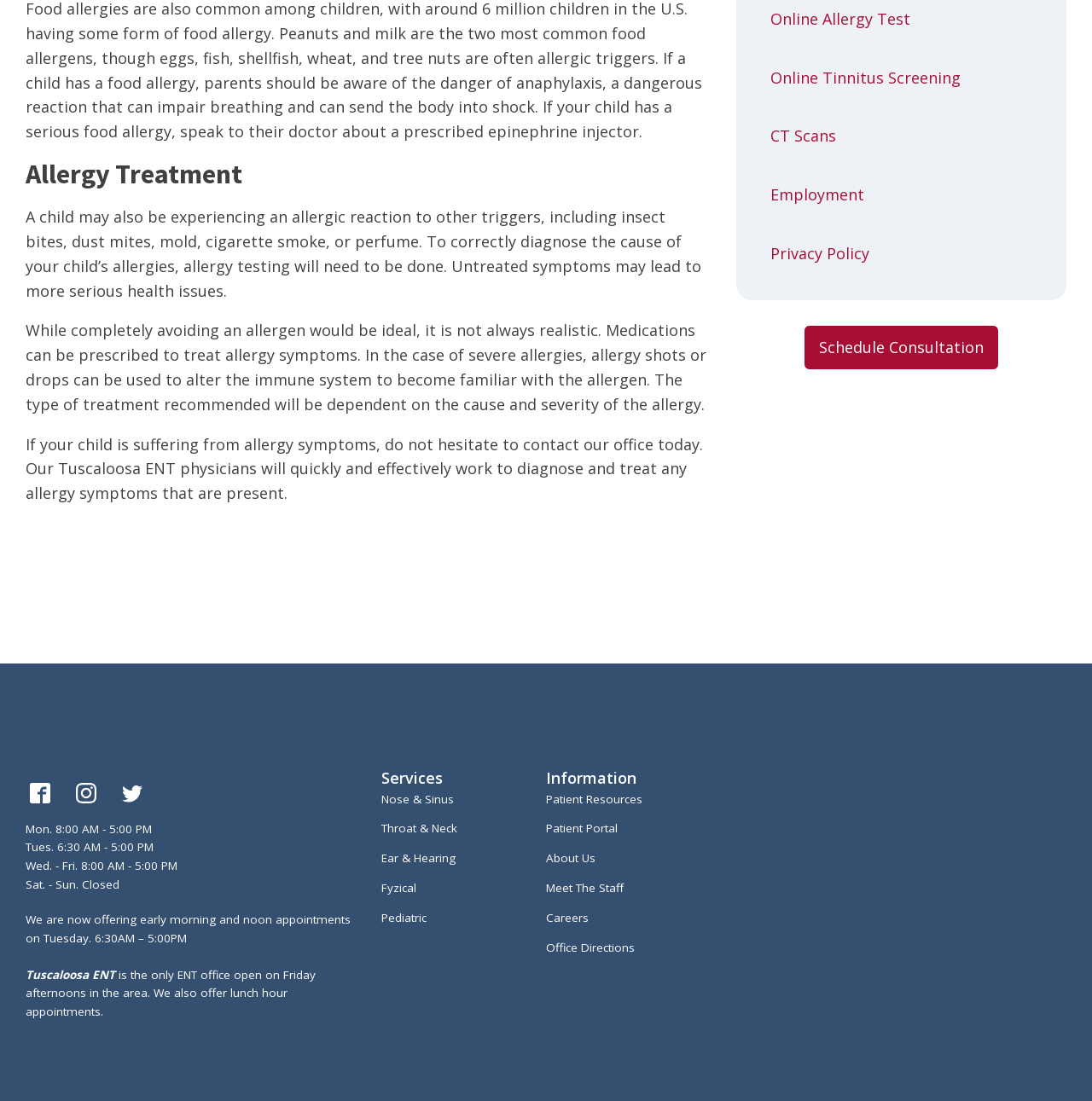Locate the bounding box coordinates of the element you need to click to accomplish the task described by this instruction: "View the office directions".

[0.5, 0.853, 0.581, 0.88]